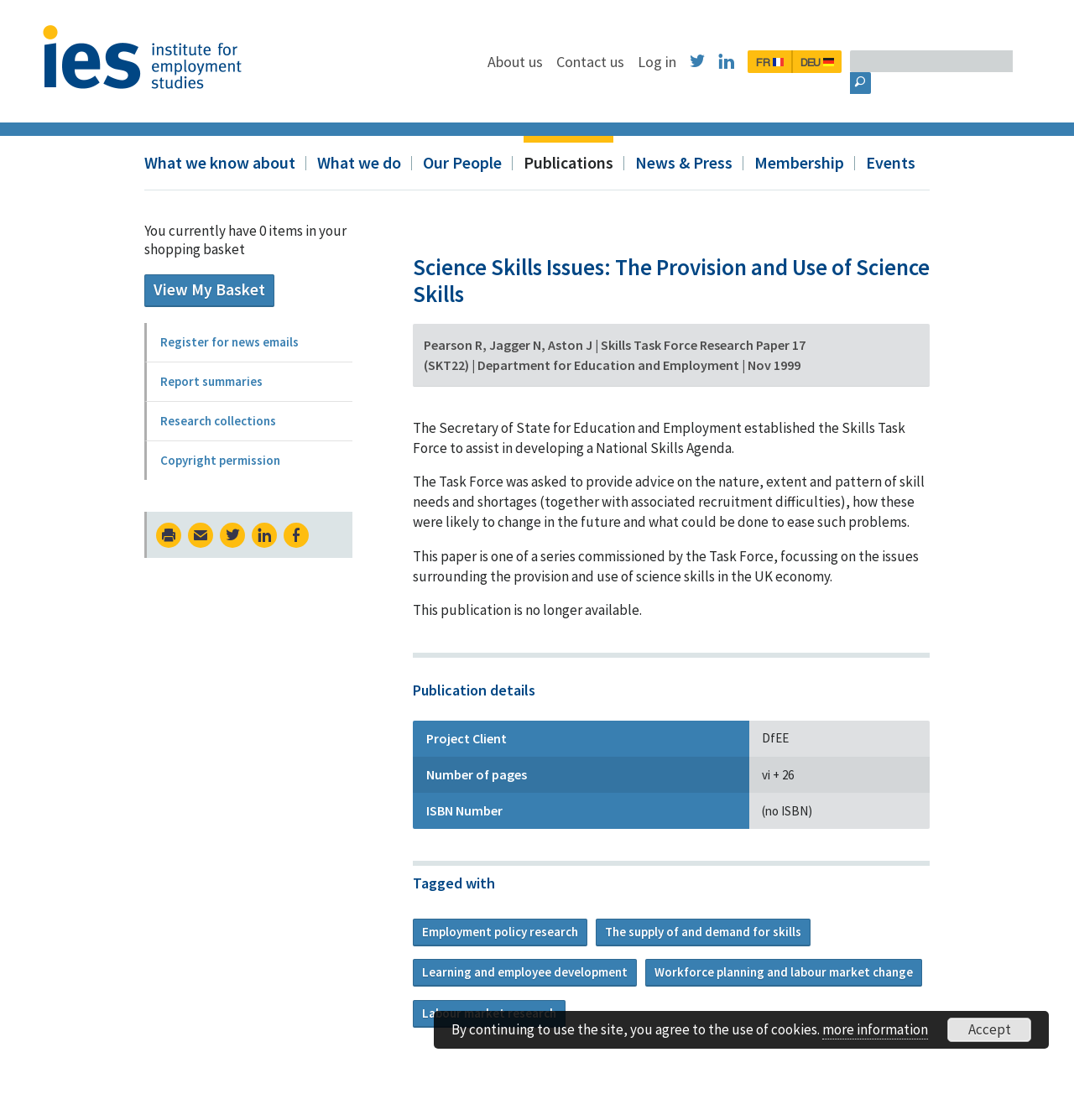What is the current number of items in the shopping basket?
Look at the image and respond with a one-word or short-phrase answer.

0